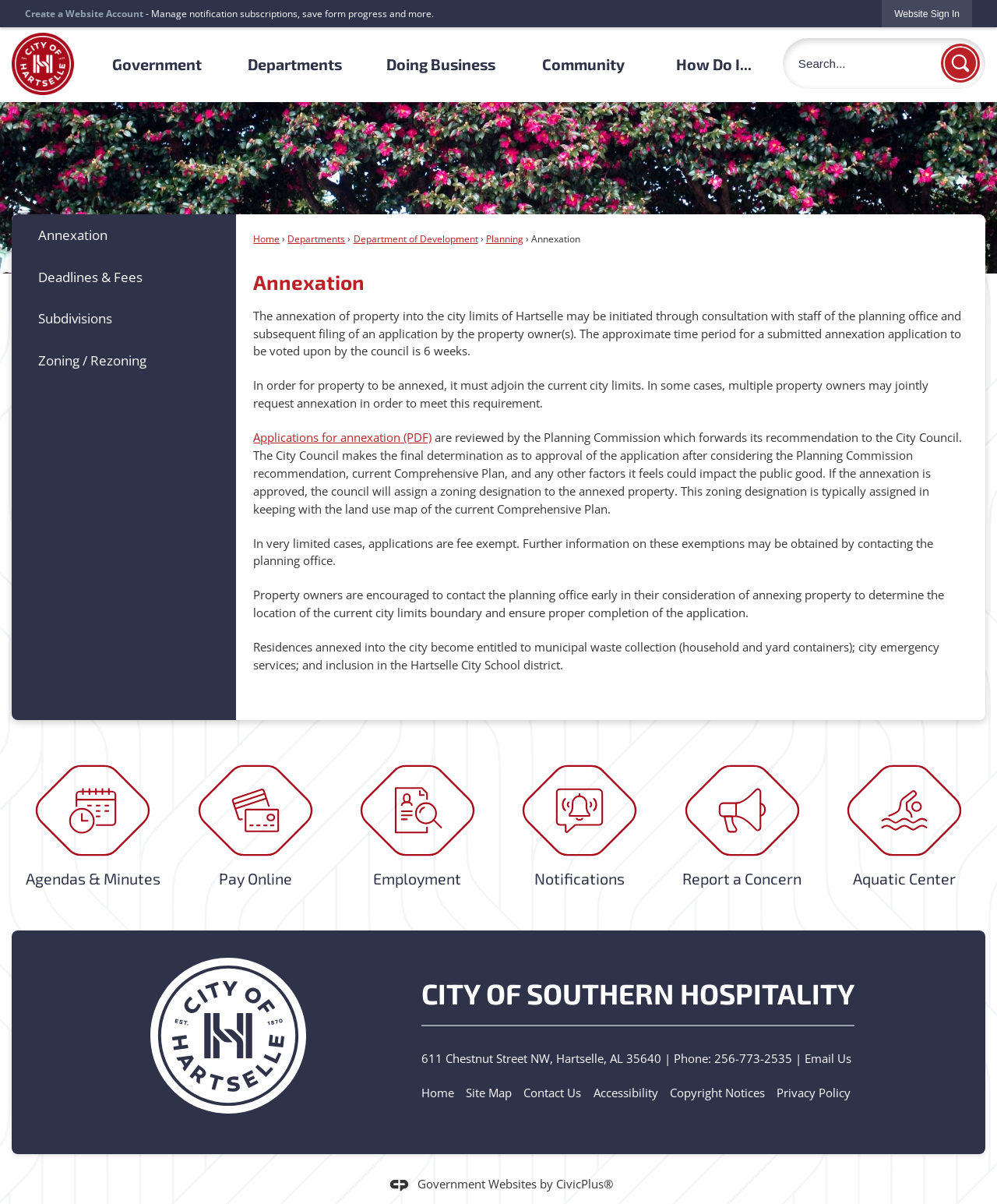Answer the question using only one word or a concise phrase: What is the approximate time period for a submitted annexation application to be voted upon by the council?

6 weeks